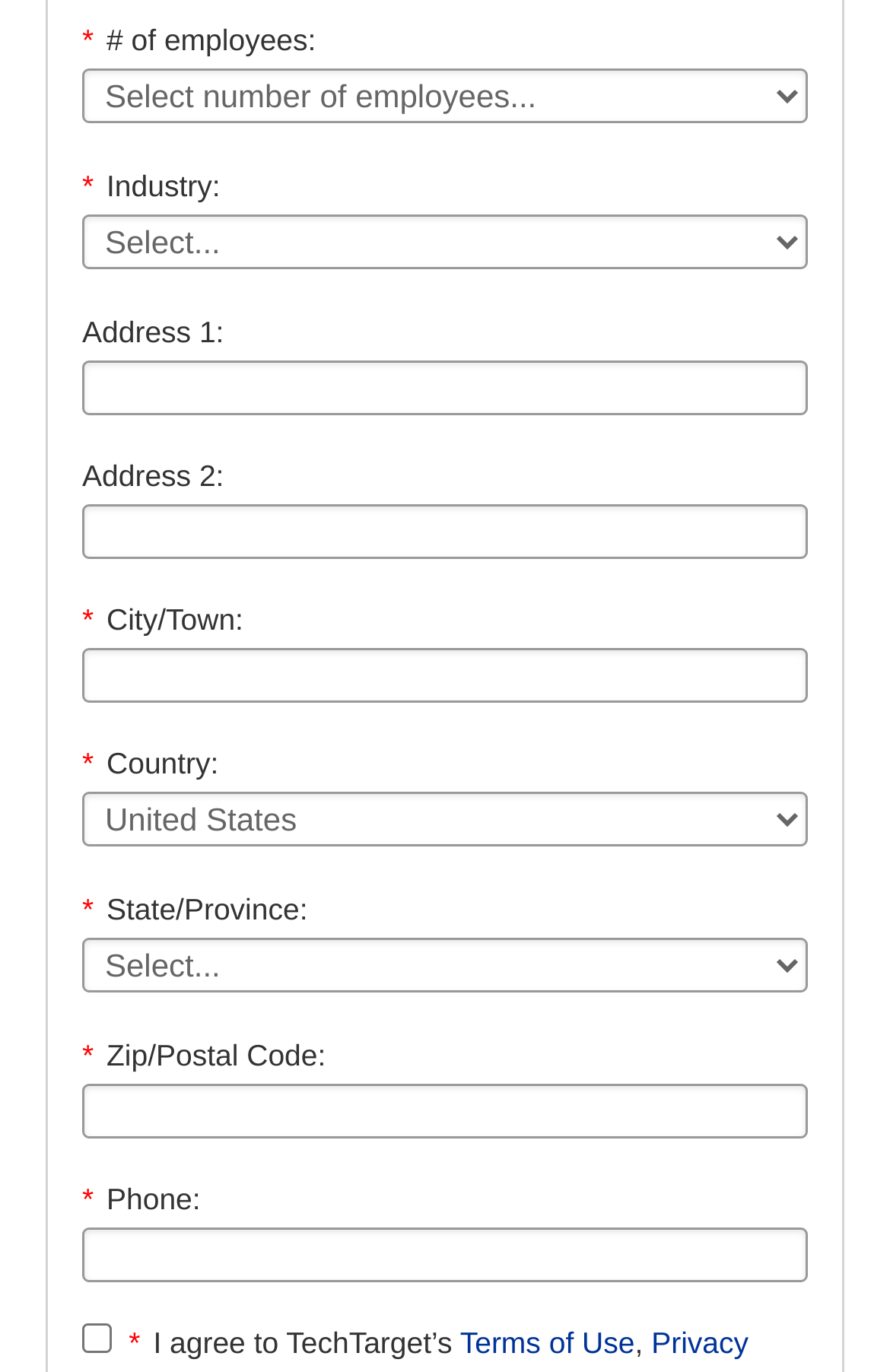Could you locate the bounding box coordinates for the section that should be clicked to accomplish this task: "Choose a country".

[0.092, 0.577, 0.908, 0.617]